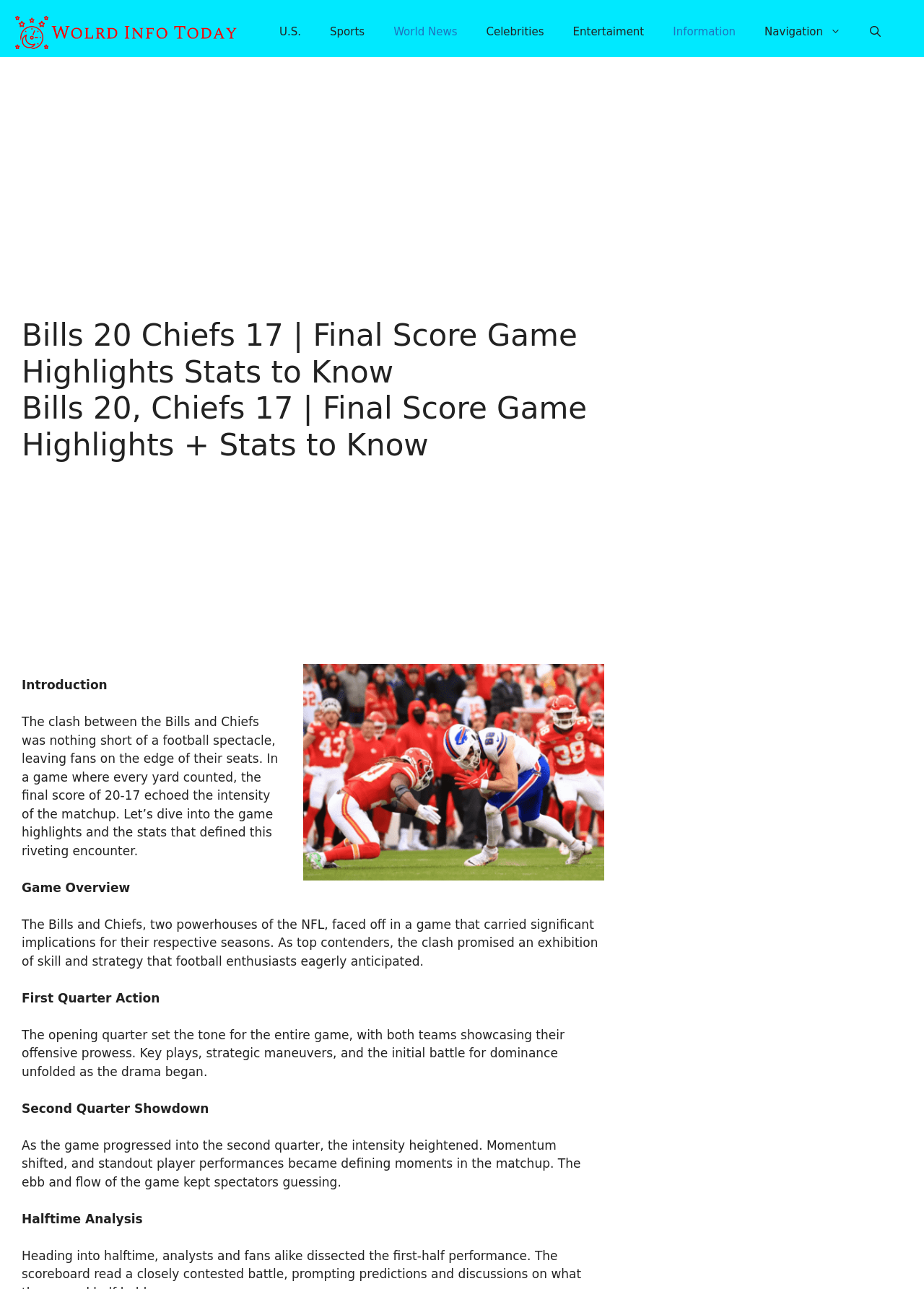Determine the bounding box coordinates of the element's region needed to click to follow the instruction: "click ABOUT link". Provide these coordinates as four float numbers between 0 and 1, formatted as [left, top, right, bottom].

None